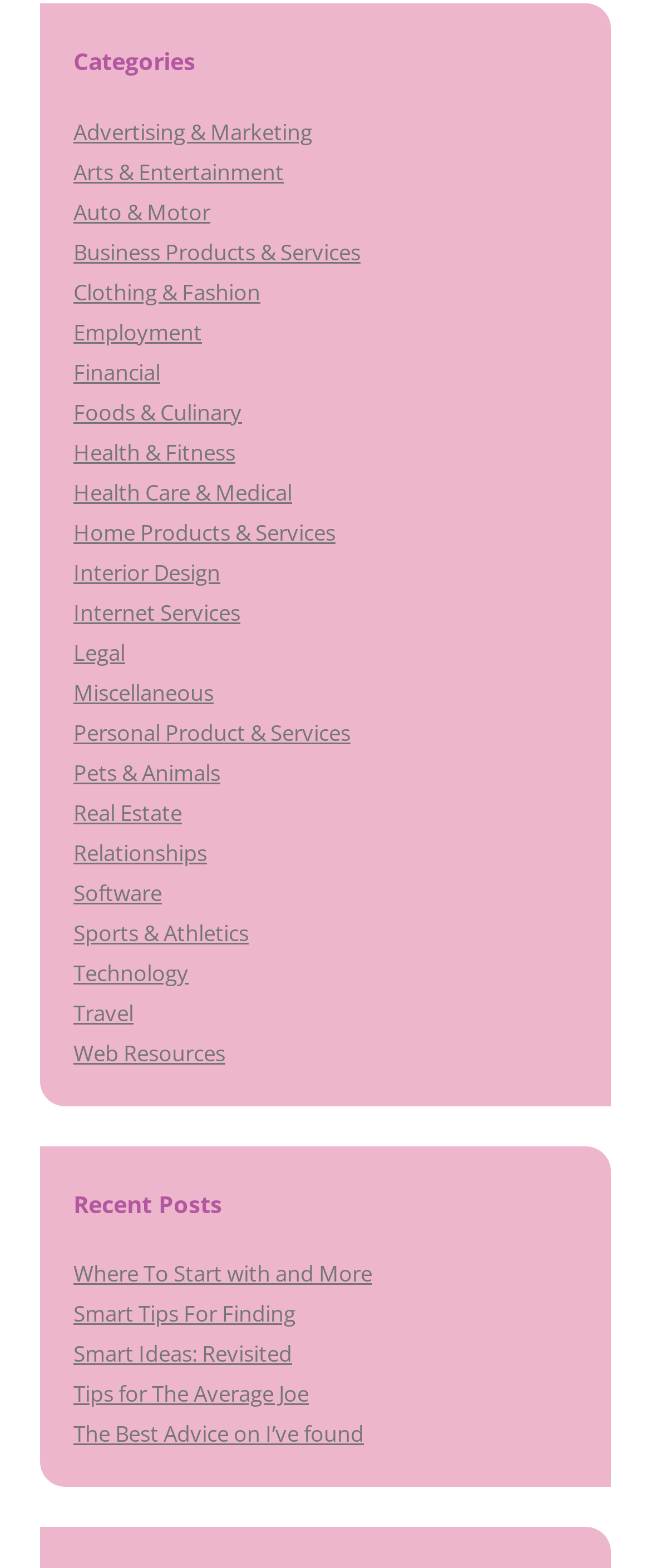Please identify the bounding box coordinates of the element I should click to complete this instruction: 'Browse Advertising & Marketing'. The coordinates should be given as four float numbers between 0 and 1, like this: [left, top, right, bottom].

[0.113, 0.074, 0.479, 0.093]